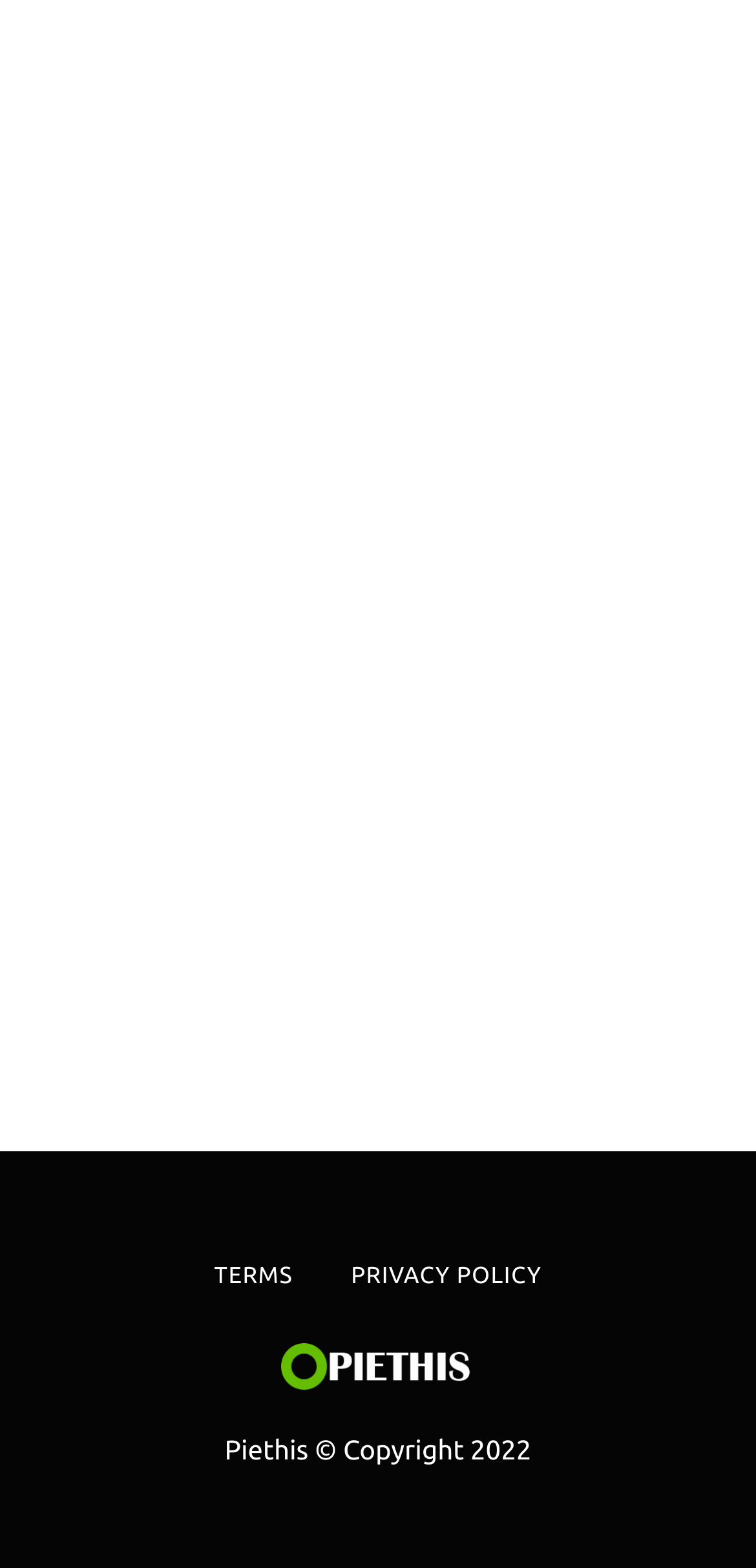What is the name of the website?
Provide a detailed answer to the question, using the image to inform your response.

The footer of the webpage has a copyright label 'Piethis © Copyright 2022', which suggests that the name of the website is Piethis.